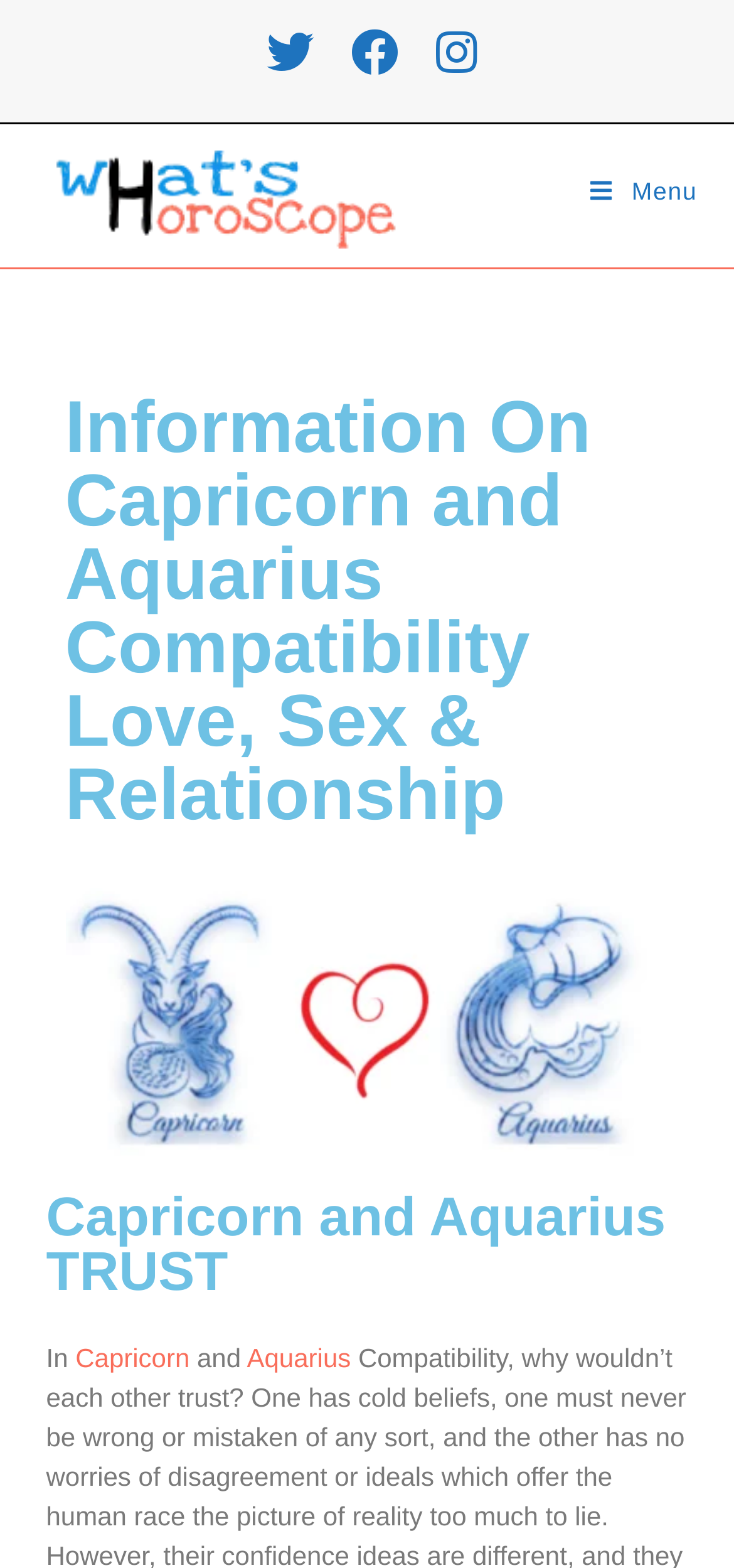Extract the bounding box coordinates for the UI element described as: "Capricorn".

[0.103, 0.856, 0.258, 0.875]